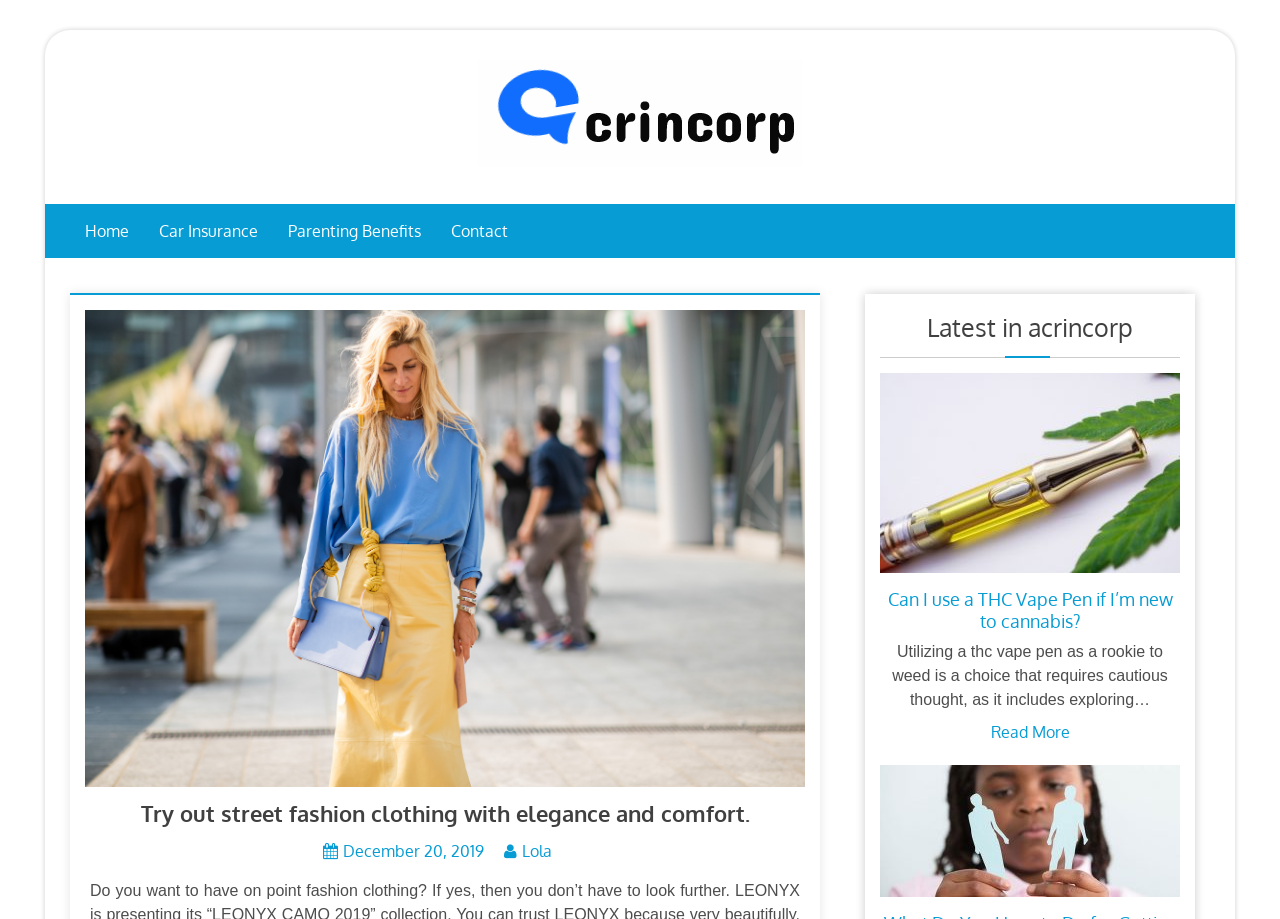What is the date of the latest article?
Please give a detailed and elaborate explanation in response to the question.

I looked at the latest article section and found the date 'December 20, 2019' which indicates the date of the latest article.